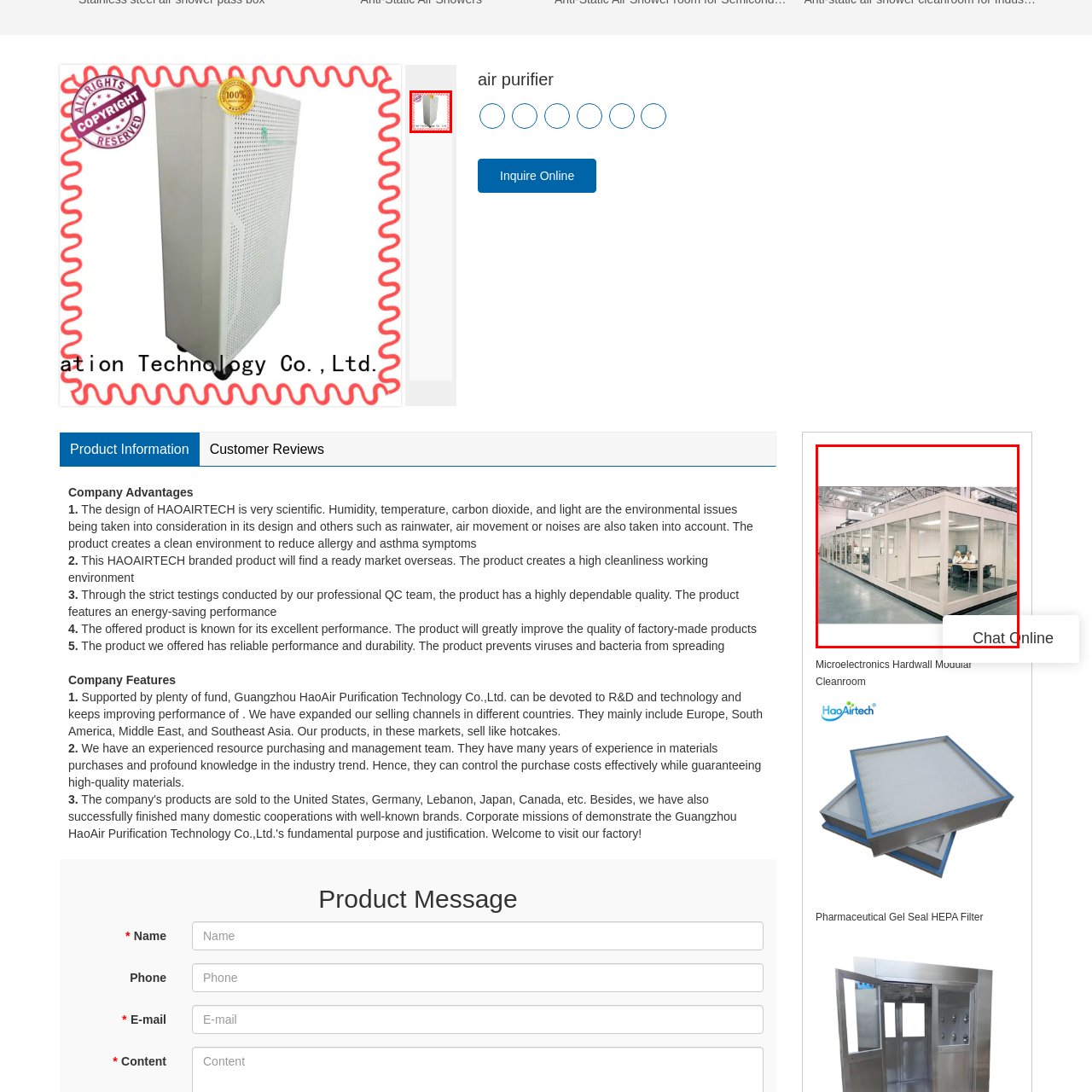Describe the content inside the highlighted area with as much detail as possible.

The image showcases a Microelectronics Hardwall Modular Cleanroom, designed for environments that require stringent cleanroom conditions, such as those in semiconductor manufacturing or pharmaceutical industries. The cleanroom features a well-defined structure with transparent walls, allowing visibility into the interior, where two individuals are engaged in a discussion around a table, emphasizing the collaborative nature of work in such facilities. The cleanroom's design prioritizes a contamination-free and controlled space, with materials and construction focused on maintaining high cleanliness standards. Its thoughtful layout not only facilitates teamwork but also helps in safeguarding sensitive processes from environmental contaminants.